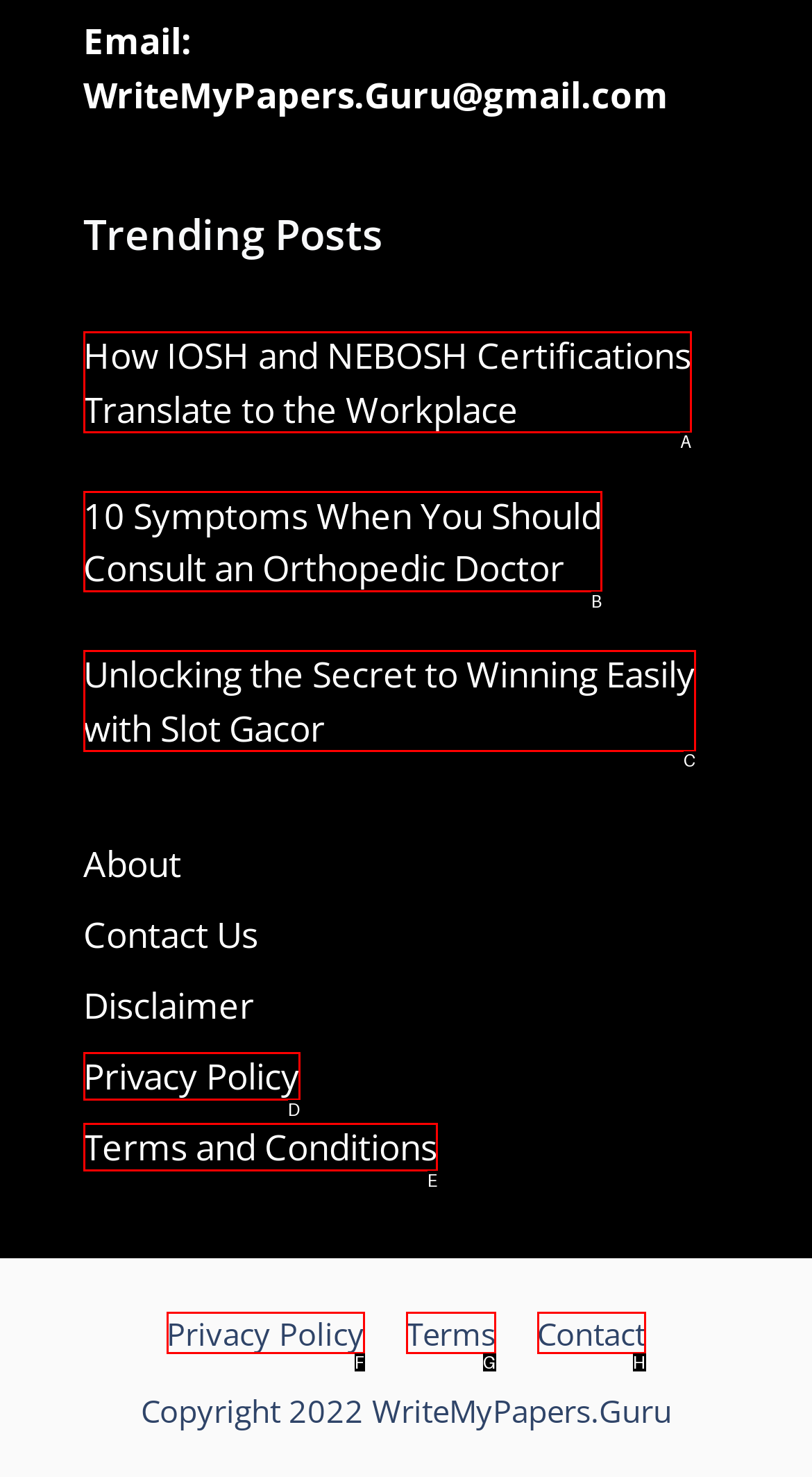Based on the provided element description: Privacy Policy, identify the best matching HTML element. Respond with the corresponding letter from the options shown.

D